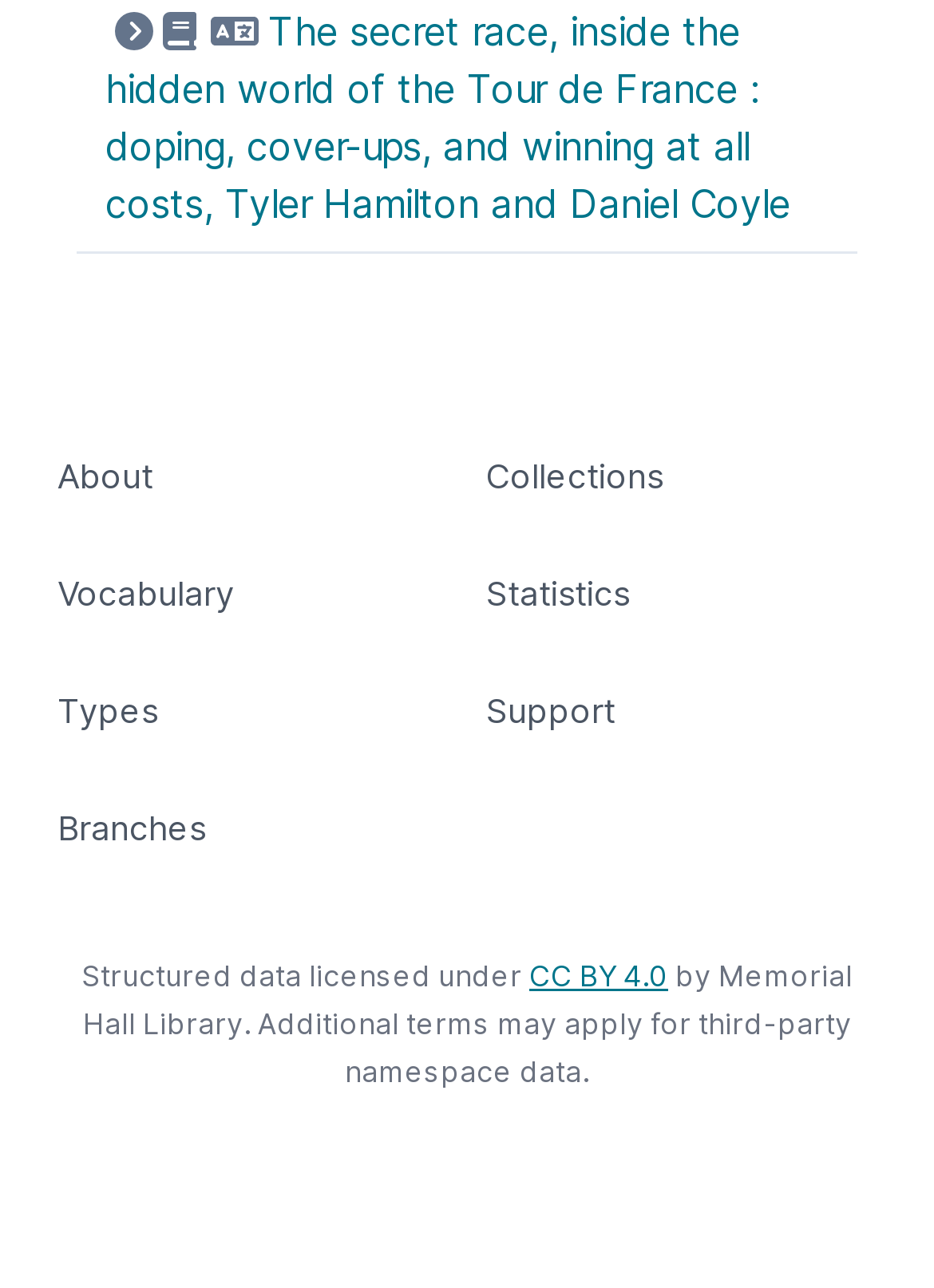Using the provided description: "CC BY 4.0", find the bounding box coordinates of the corresponding UI element. The output should be four float numbers between 0 and 1, in the format [left, top, right, bottom].

[0.567, 0.743, 0.715, 0.771]